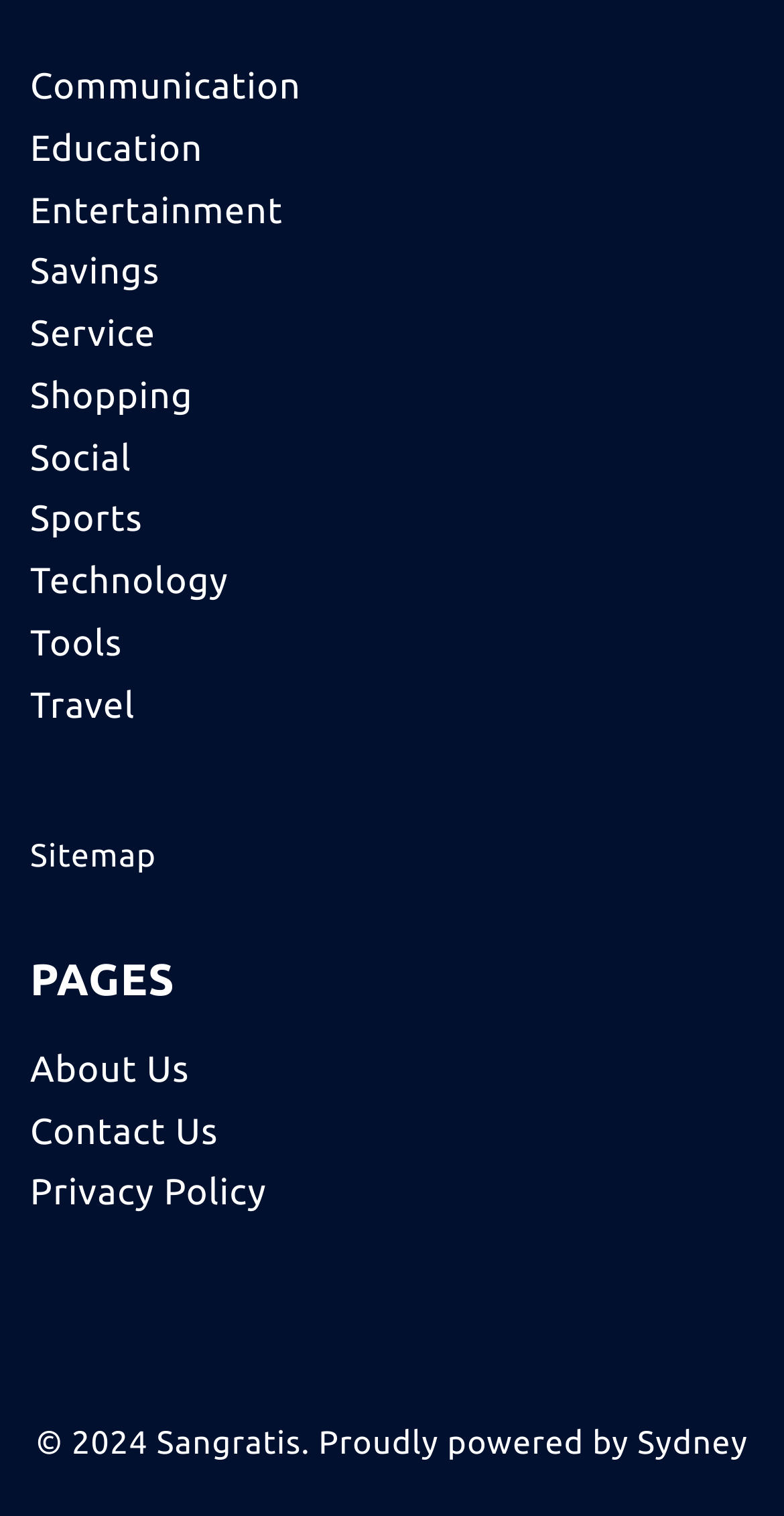Please provide a comprehensive answer to the question based on the screenshot: What is the name of the company that proudly powers the website?

I read the StaticText at the bottom of the page, which says '© 2024 Sangratis. Proudly powered by Sydney', and found that the company name is Sydney.